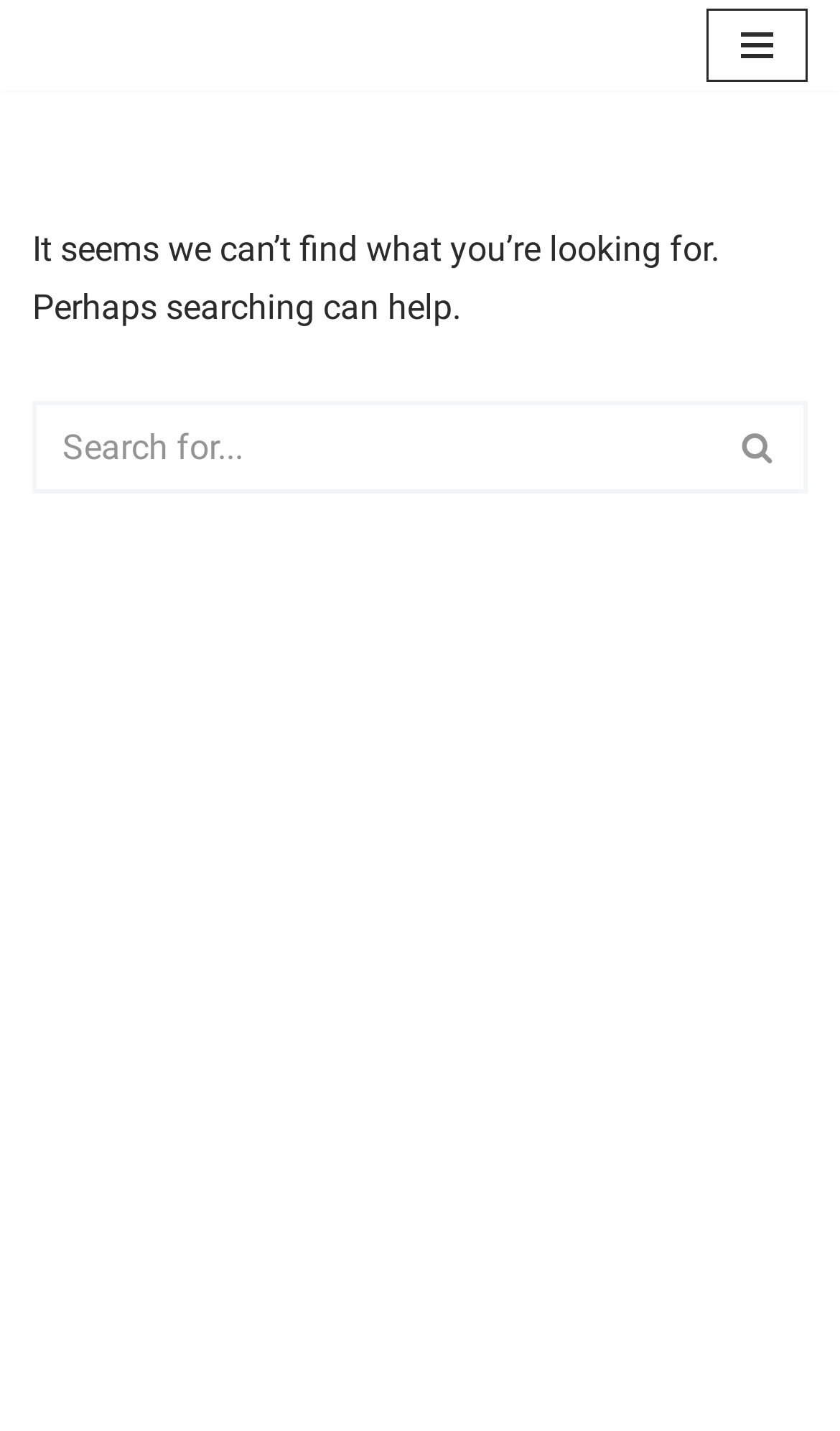Please determine the bounding box coordinates of the clickable area required to carry out the following instruction: "Skip to content". The coordinates must be four float numbers between 0 and 1, represented as [left, top, right, bottom].

[0.0, 0.048, 0.077, 0.078]